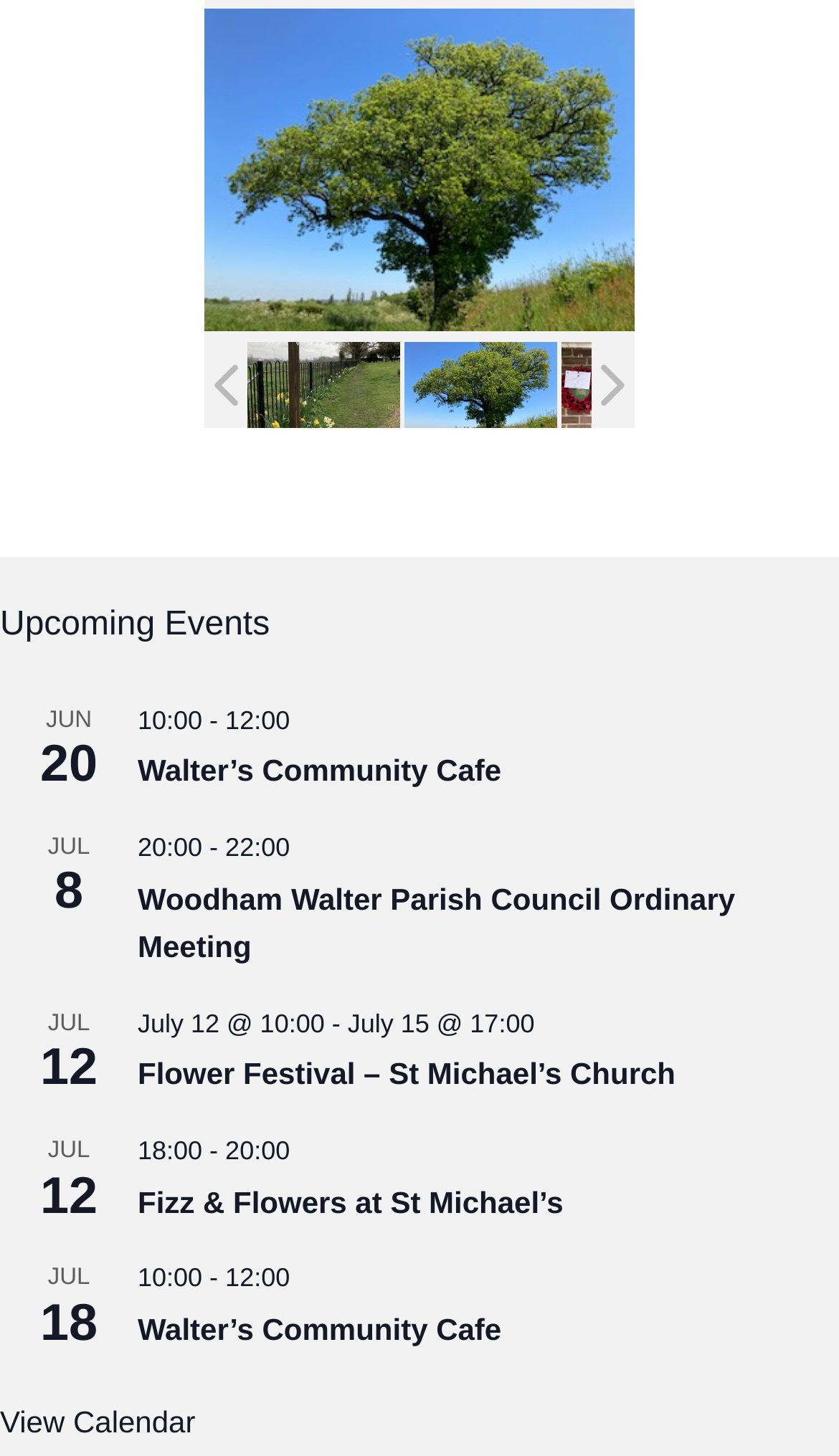Determine the bounding box coordinates of the section I need to click to execute the following instruction: "Learn more about Woodham Walter Parish Council Ordinary Meeting". Provide the coordinates as four float numbers between 0 and 1, i.e., [left, top, right, bottom].

[0.164, 0.605, 0.876, 0.663]